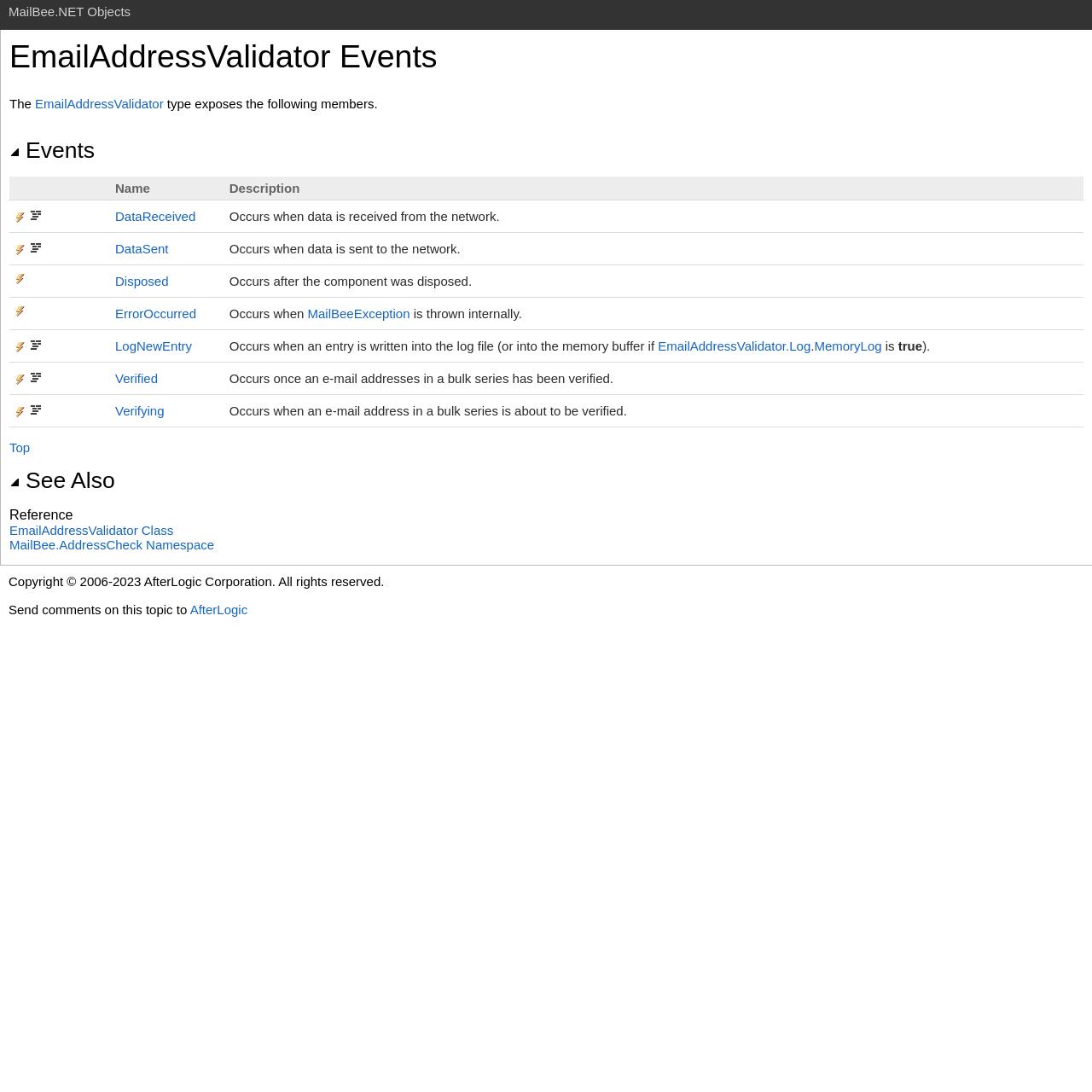Given the webpage screenshot and the description, determine the bounding box coordinates (top-left x, top-left y, bottom-right x, bottom-right y) that define the location of the UI element matching this description: EmailAddressValidator Class

[0.009, 0.479, 0.159, 0.492]